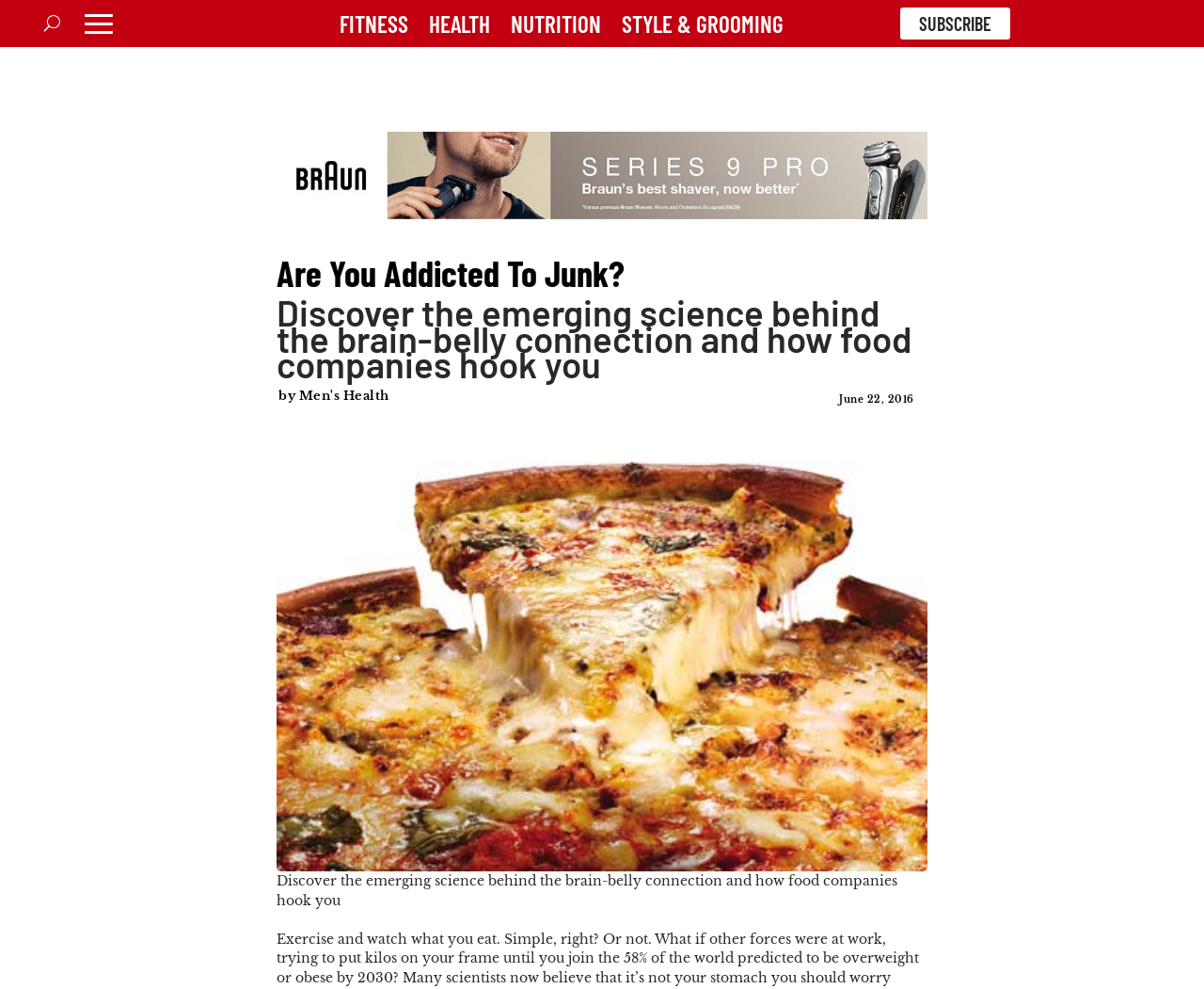What is depicted in the main image?
Offer a detailed and exhaustive answer to the question.

The main image on the webpage can be analyzed to determine what it depicts. The image has a description that includes keywords such as 'lose weight', 'weight loss', 'junk food', and 'diet strategies'. Based on these keywords, it can be inferred that the image depicts junk food or unhealthy eating habits.